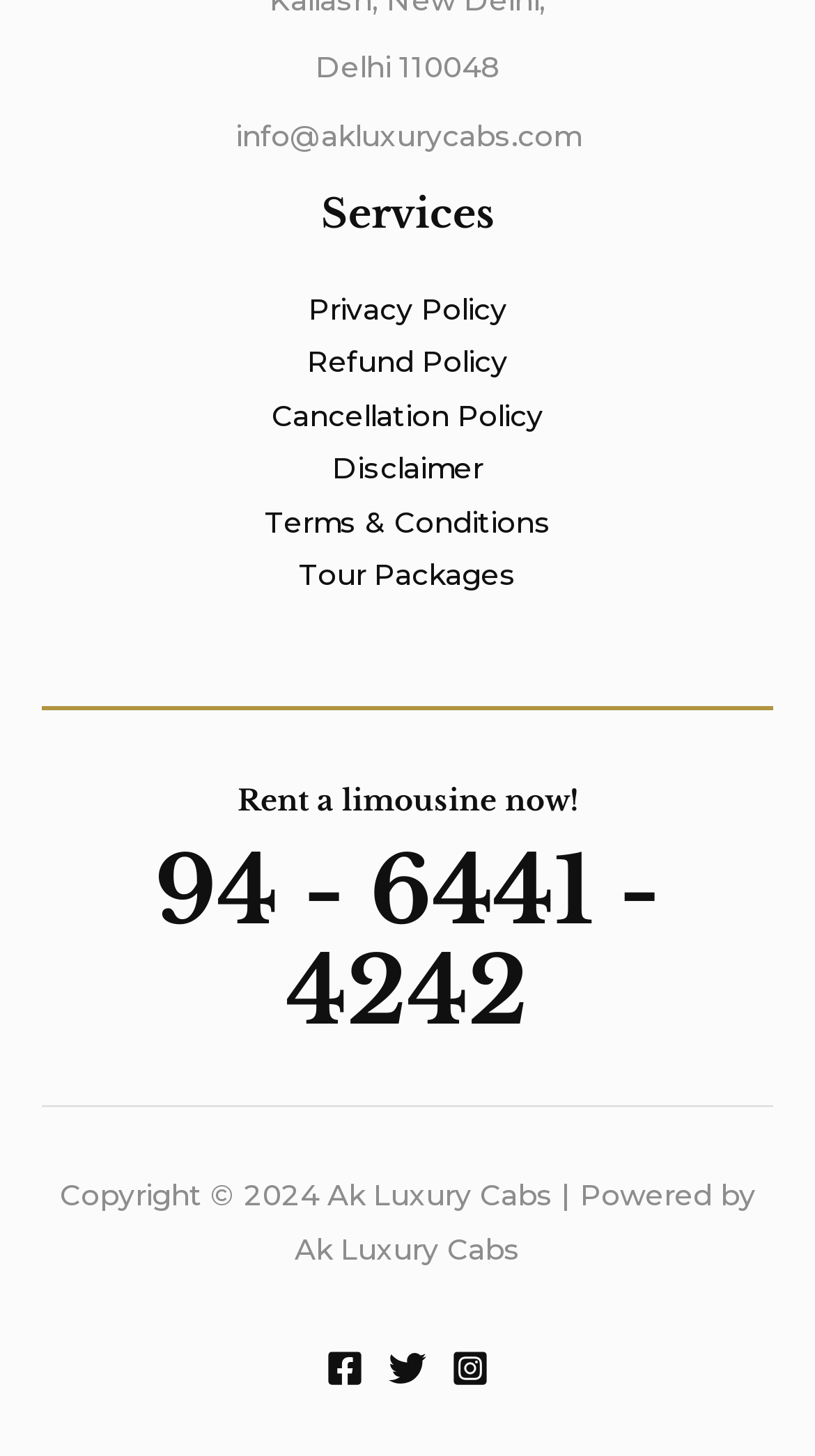Using the provided element description, identify the bounding box coordinates as (top-left x, top-left y, bottom-right x, bottom-right y). Ensure all values are between 0 and 1. Description: Terms & Conditions

[0.324, 0.347, 0.676, 0.37]